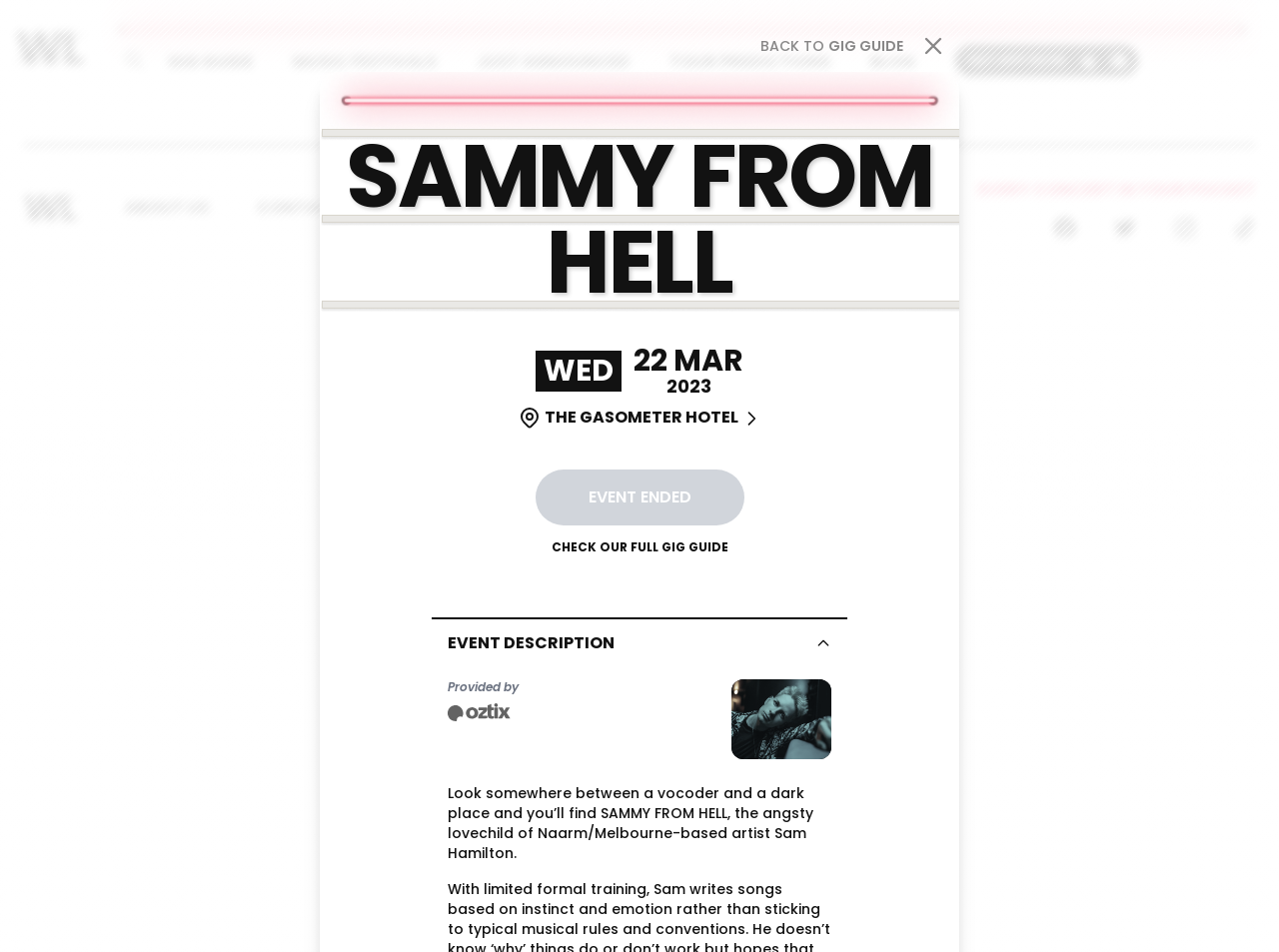Give a one-word or one-phrase response to the question:
What is the event description?

Provided by...